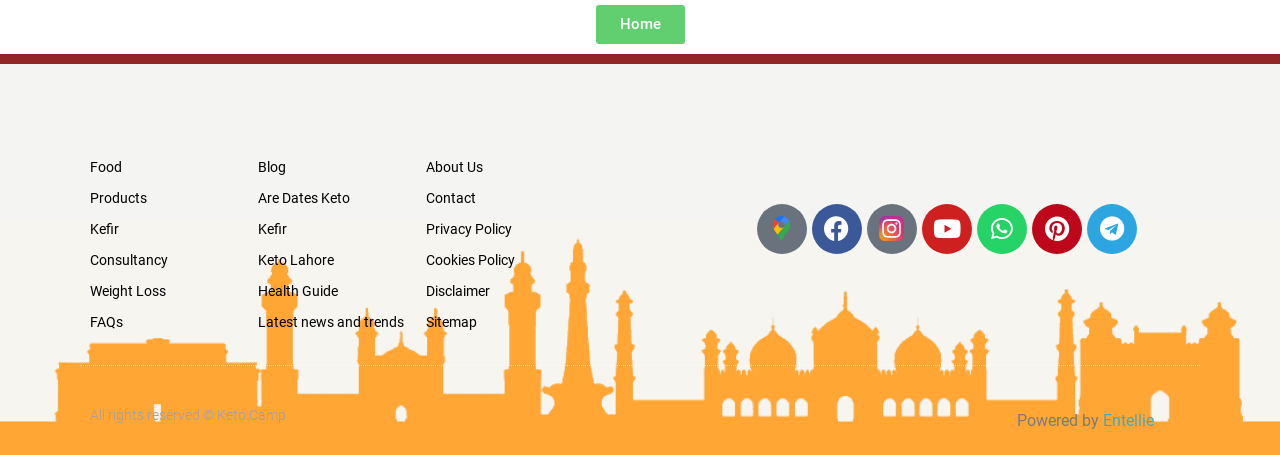Identify the bounding box coordinates of the HTML element based on this description: "Cookies Policy".

[0.333, 0.542, 0.534, 0.6]